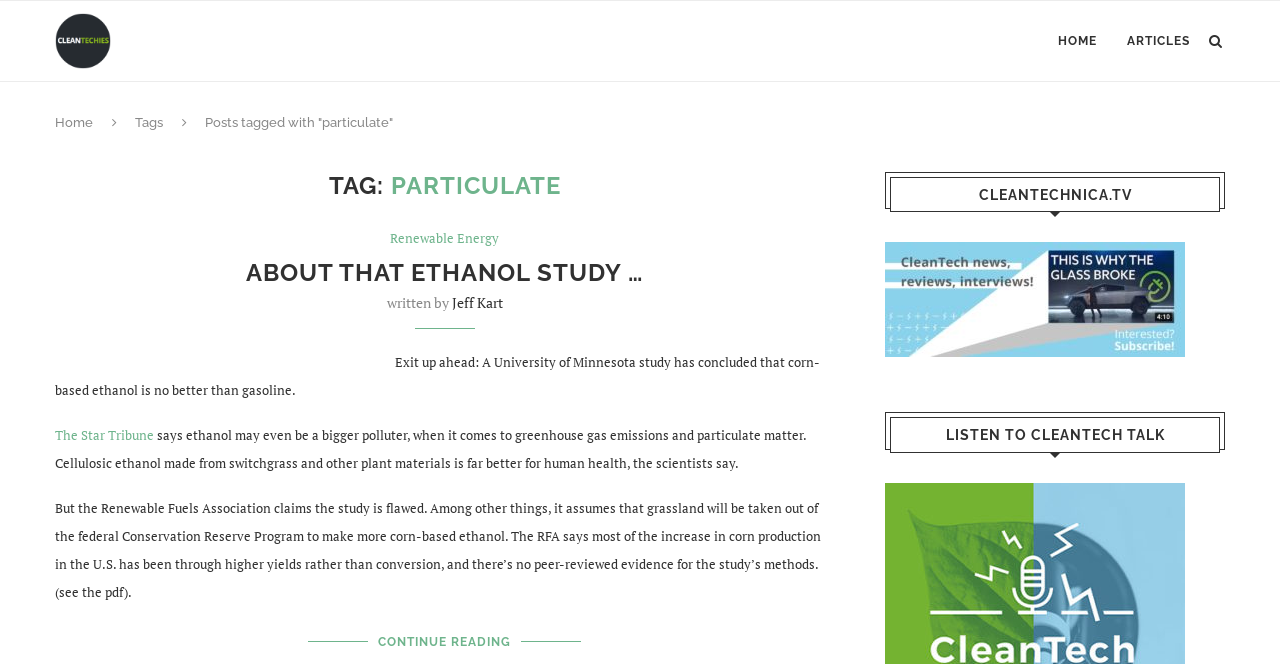Find the bounding box coordinates of the clickable region needed to perform the following instruction: "Learn more about Renewable Energy". The coordinates should be provided as four float numbers between 0 and 1, i.e., [left, top, right, bottom].

[0.305, 0.348, 0.39, 0.371]